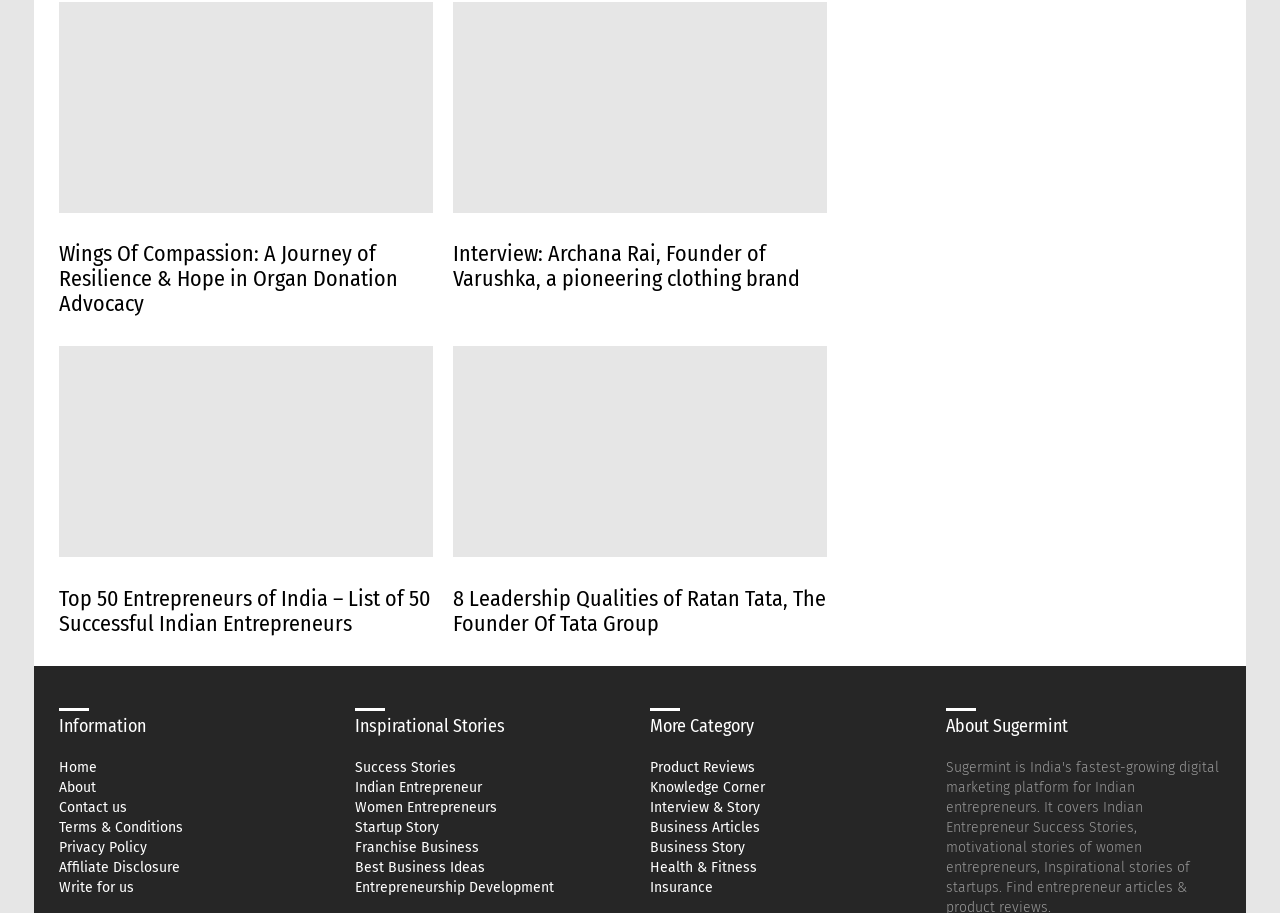Provide a short answer using a single word or phrase for the following question: 
What is the name of the website?

Sugermint